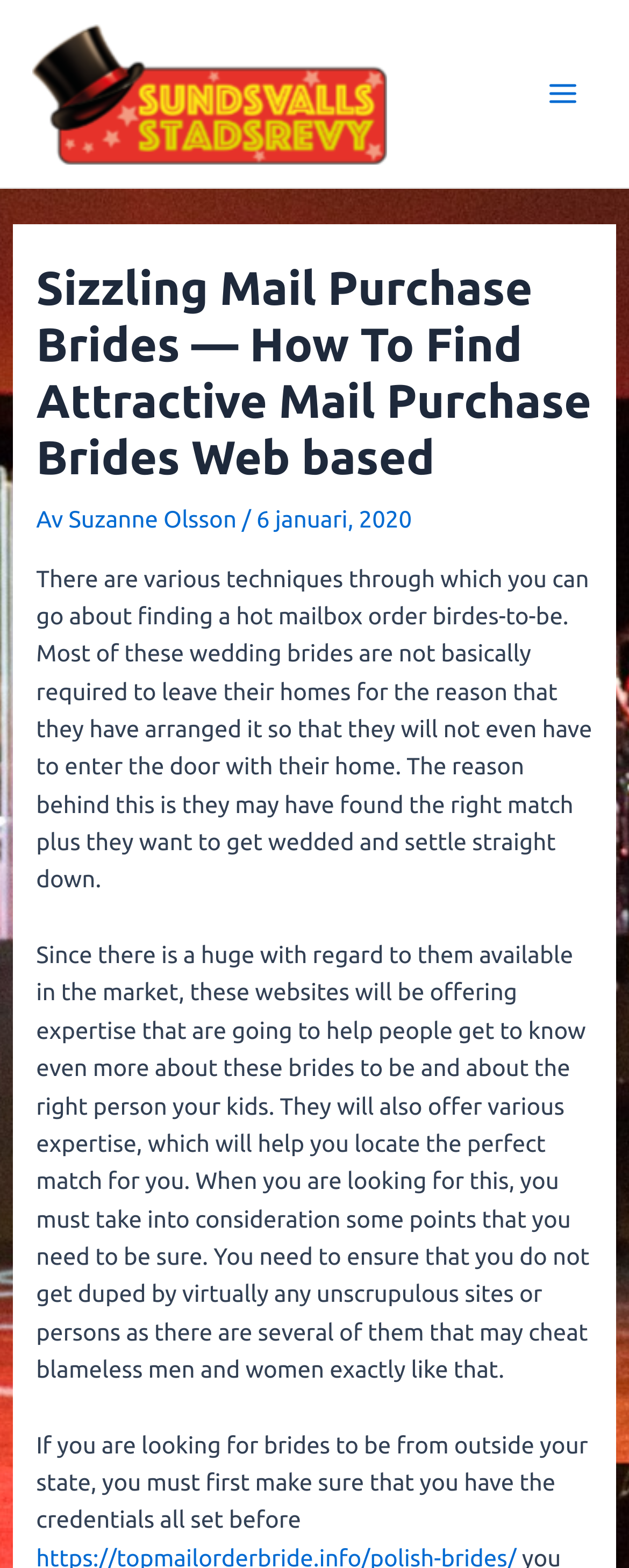Identify and provide the main heading of the webpage.

Sizzling Mail Purchase Brides — How To Find Attractive Mail Purchase Brides Web based